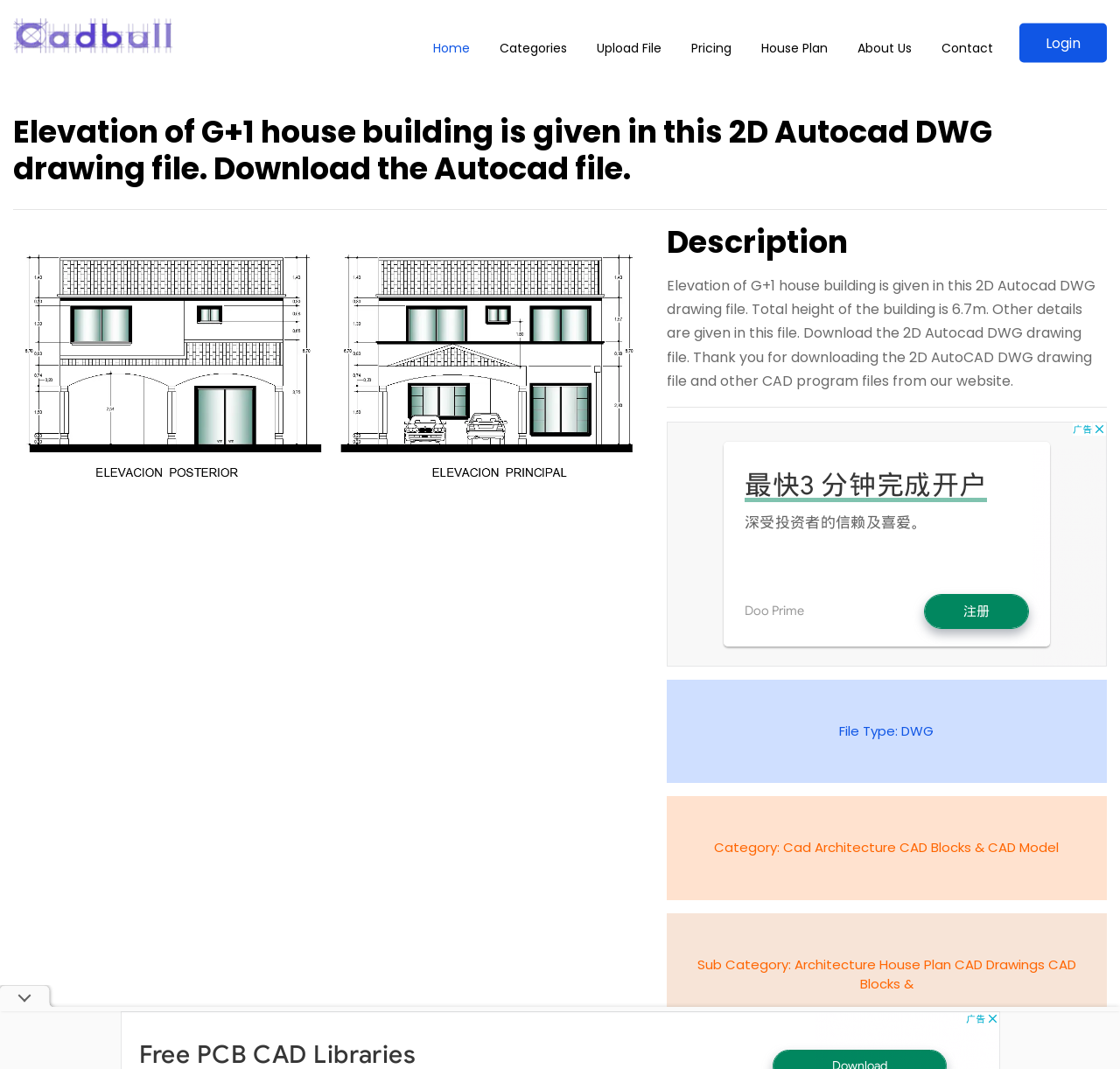Please determine the bounding box coordinates for the UI element described as: "Home".

[0.375, 0.025, 0.431, 0.066]